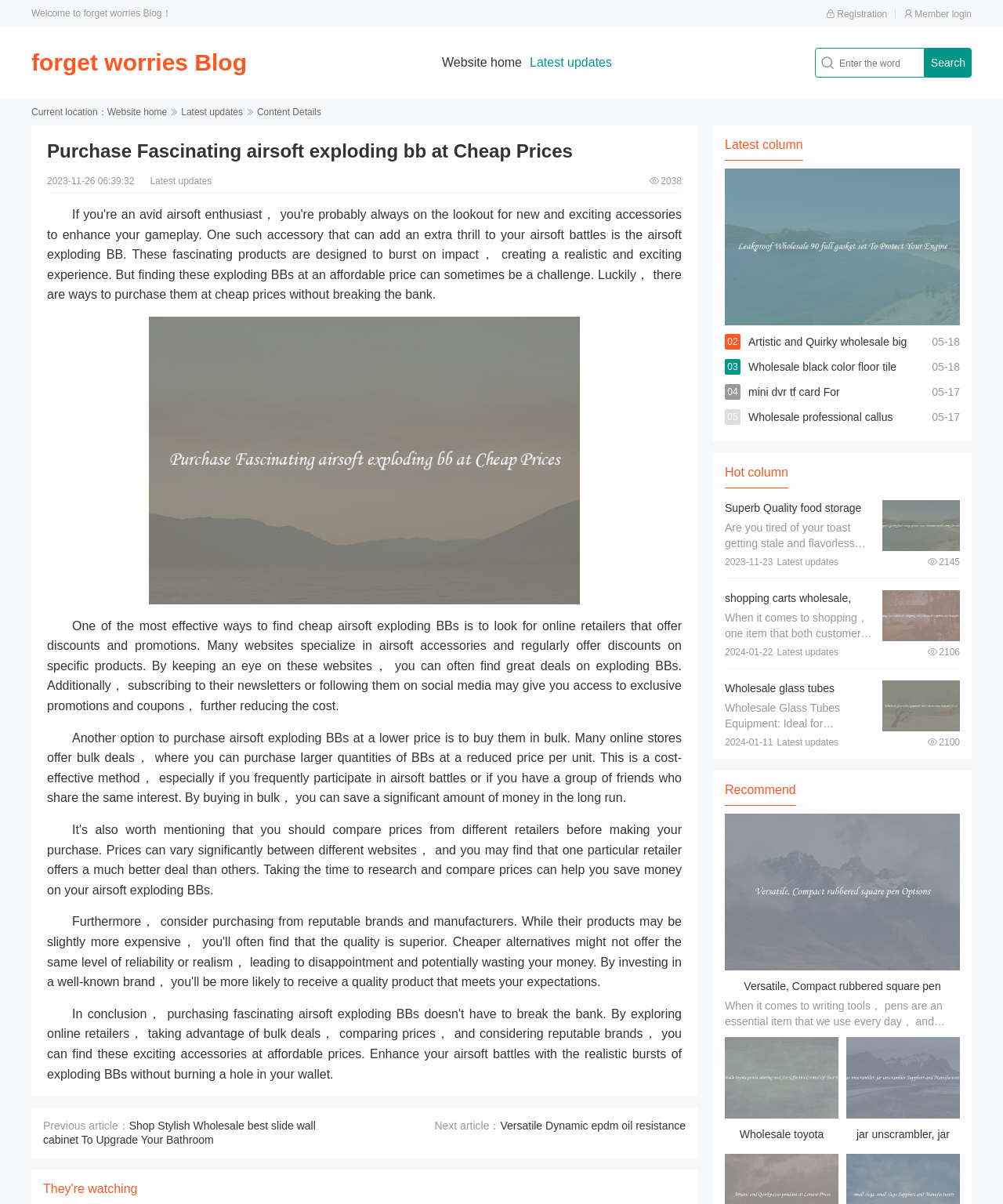Write a detailed summary of the webpage, including text, images, and layout.

This webpage is a blog focused on airsoft enthusiasts, with the main article titled "Purchase Fascinating airsoft exploding bb at Cheap Prices". The article is located in the middle of the page, surrounded by various links and images. 

At the top of the page, there is a navigation bar with links to "Registration", "Member login", "Website home", "Latest updates", and a search bar. Below the navigation bar, there is a section displaying the current location, with links to "Website home" and "Latest updates" again.

The main article is divided into two sections. The first section discusses how to find cheap airsoft exploding BBs online, and the second section talks about buying in bulk as a cost-effective method. There is an image related to the article above the text.

Below the main article, there are links to previous and next articles, titled "Shop Stylish Wholesale best slide wall cabinet To Upgrade Your Bathroom" and "Versatile Dynamic epdm oil resistance", respectively.

On the right side of the page, there are several sections. The first section is titled "Latest column" and contains a link to "View details" with an accompanying image. Below this section, there are several links to various articles, including "Artistic and Quirky wholesale big crystal stone pendant at Lowest Prices", "Wholesale black color floor tile designs For Traditional And Modern Floors", and "mini dvr tf card For Premium Entertainment".

The next section is titled "Hot column" and contains a link to "Superb Quality food storage plastic toast container With Luring Discounts" with an accompanying image and a brief description of the product. There are several more links to articles and images in this section.

Further down the page, there are more sections with links to articles, including "shopping carts wholesale, shopping carts wholesale Suppliers and Manufacturers", "Wholesale glass tubes equipment For Construction, Fixtures & Co.", and "Recommend". Each section has a brief description of the article and an accompanying image.

At the bottom of the page, there are more links to articles, including "Versatile, Compact rubbered square pen Options", "Wholesale toyota previa steering rack For Effective Control Of Your Vehicle", and "jar unscrambler, jar unscrambler Suppliers and Manufacturers".